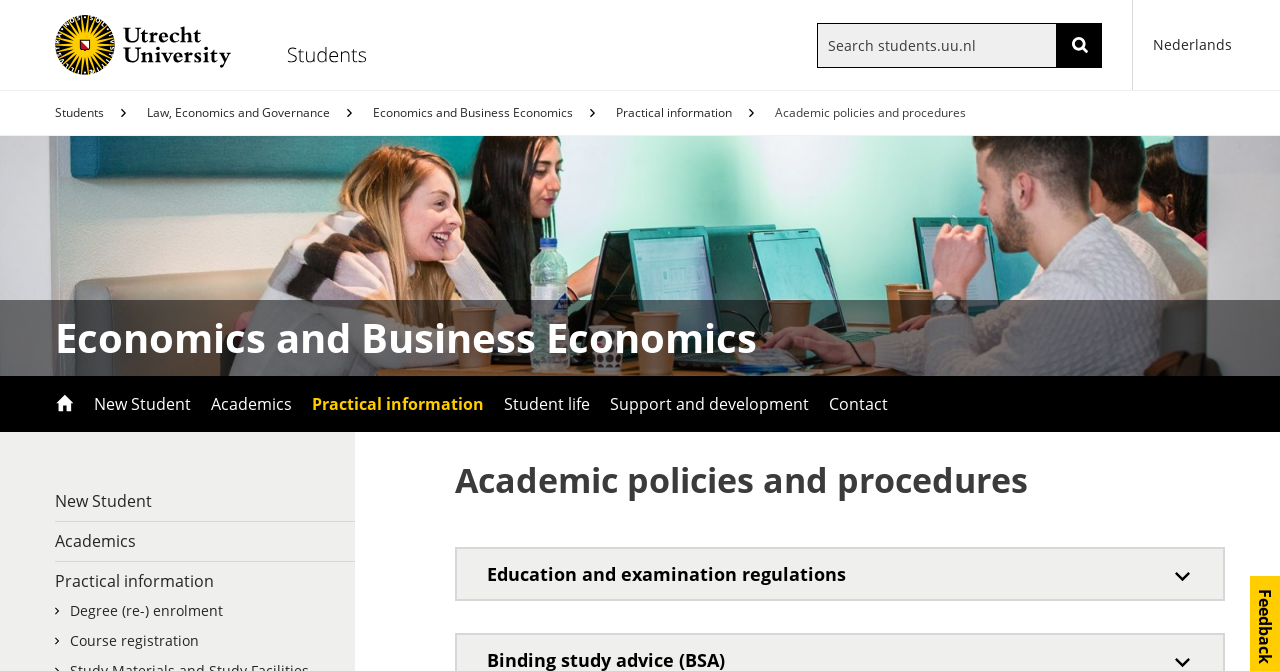Determine the main heading of the webpage and generate its text.

Academic policies and procedures